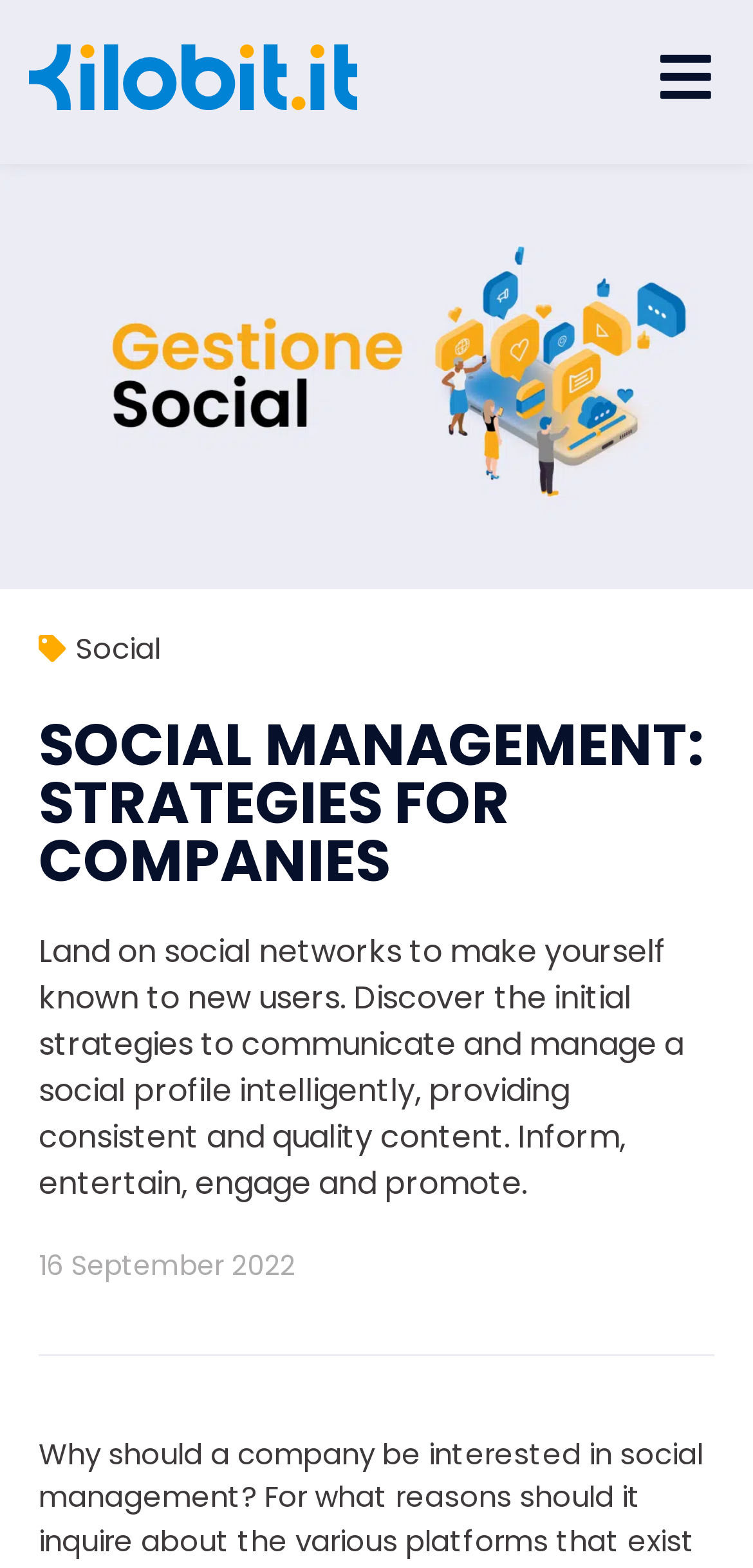When was the content on the webpage last updated?
Look at the image and answer the question with a single word or phrase.

16 September 2022